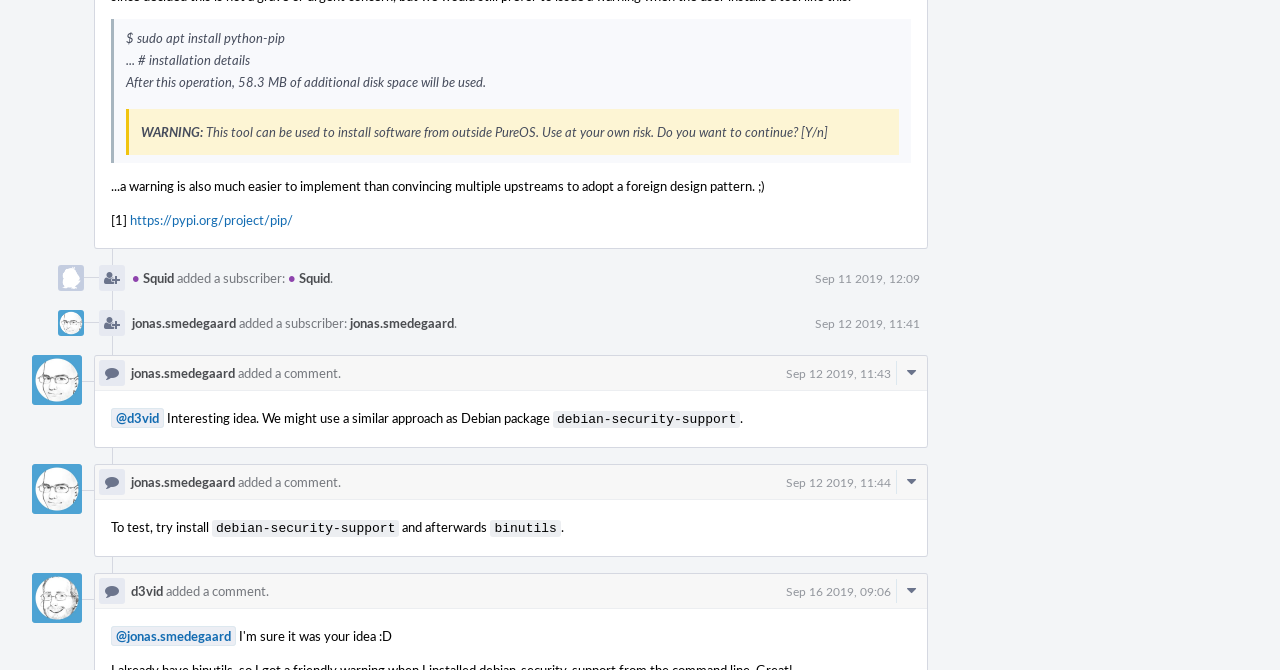Locate the bounding box coordinates of the clickable region to complete the following instruction: "Click the Comment Actions menu."

[0.7, 0.538, 0.723, 0.574]